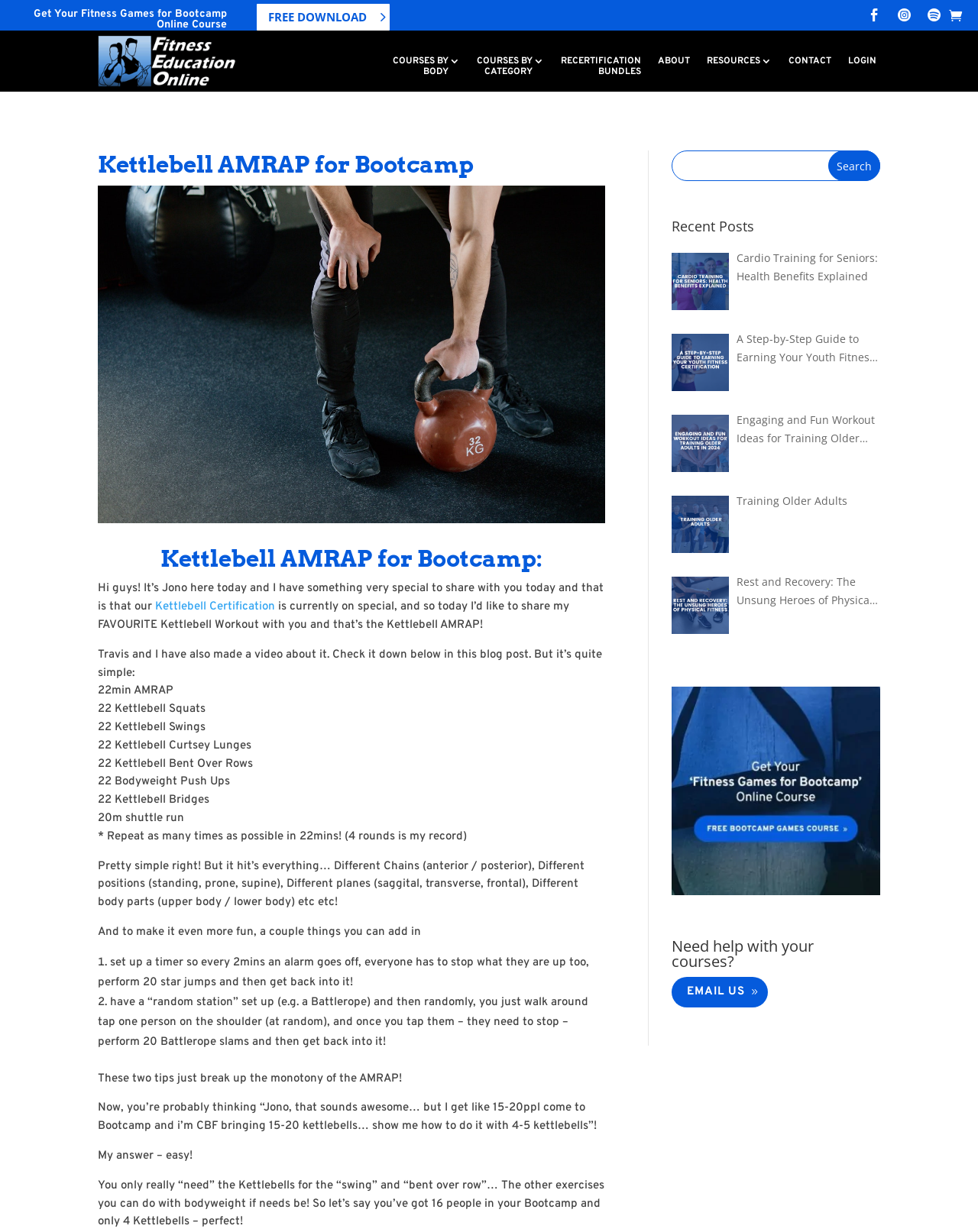Determine the bounding box for the UI element as described: "Download (30.1 Kb)". The coordinates should be represented as four float numbers between 0 and 1, formatted as [left, top, right, bottom].

None